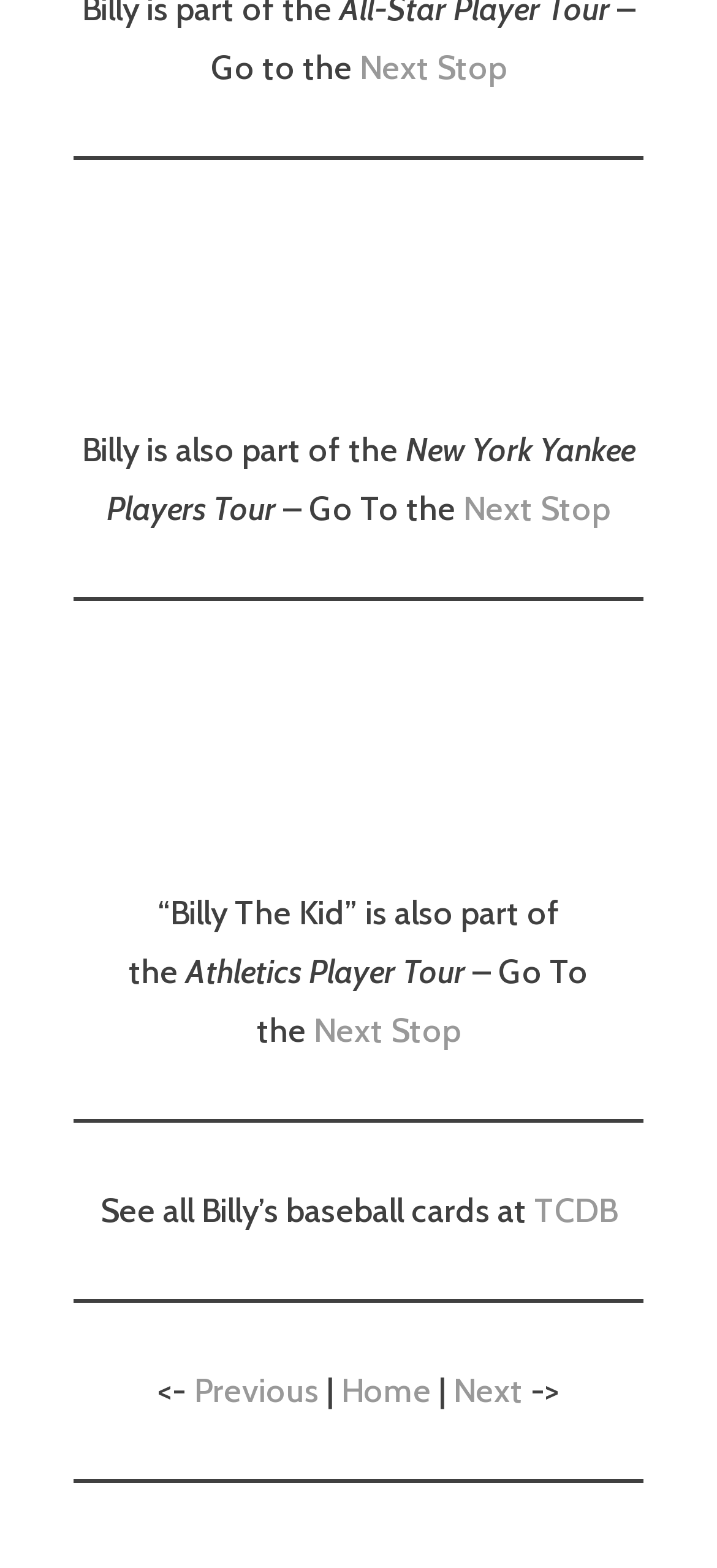Please find the bounding box for the UI element described by: "TCDB".

[0.745, 0.759, 0.86, 0.787]